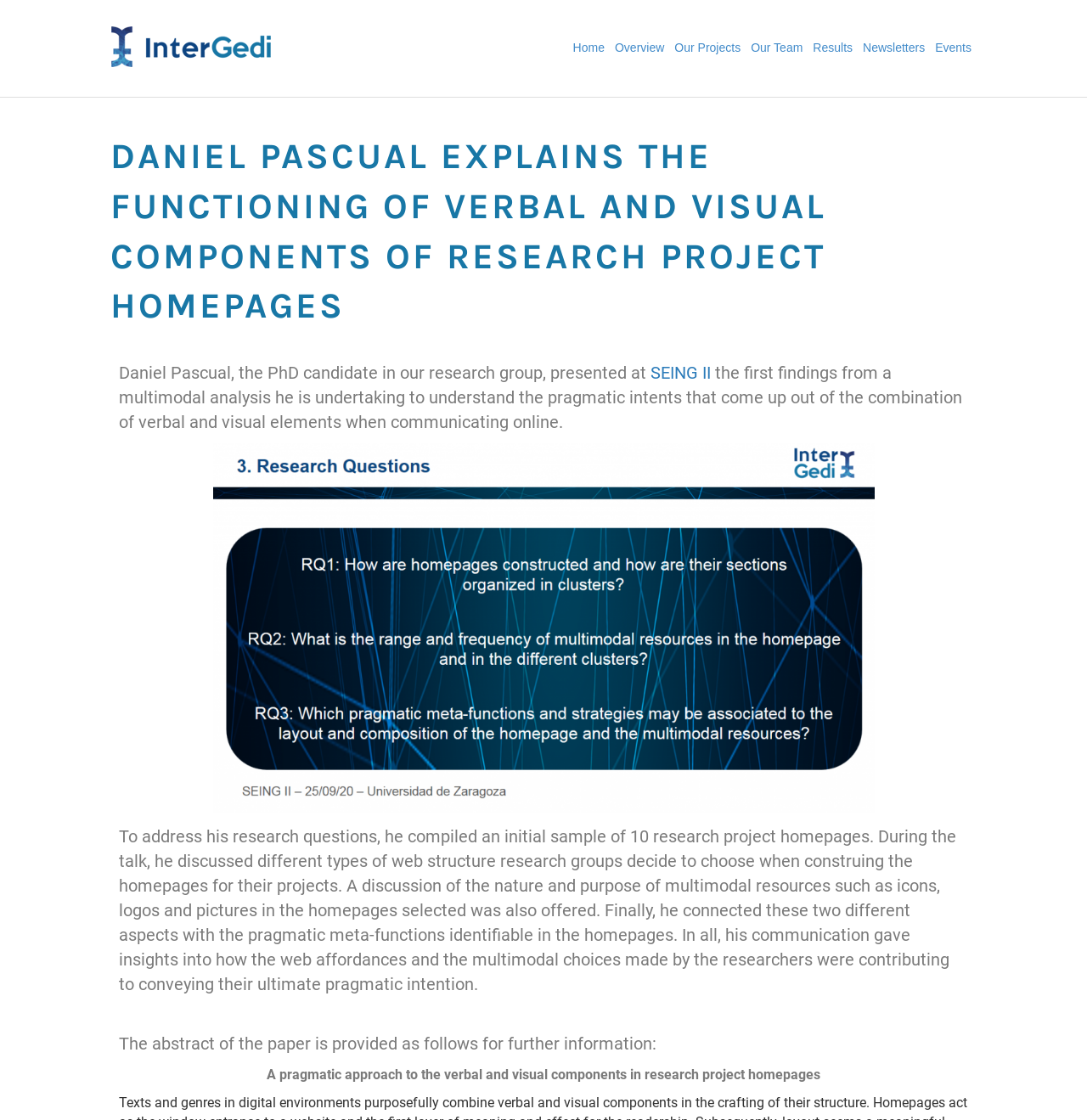Please specify the coordinates of the bounding box for the element that should be clicked to carry out this instruction: "View the abstract of the paper". The coordinates must be four float numbers between 0 and 1, formatted as [left, top, right, bottom].

[0.245, 0.952, 0.755, 0.966]